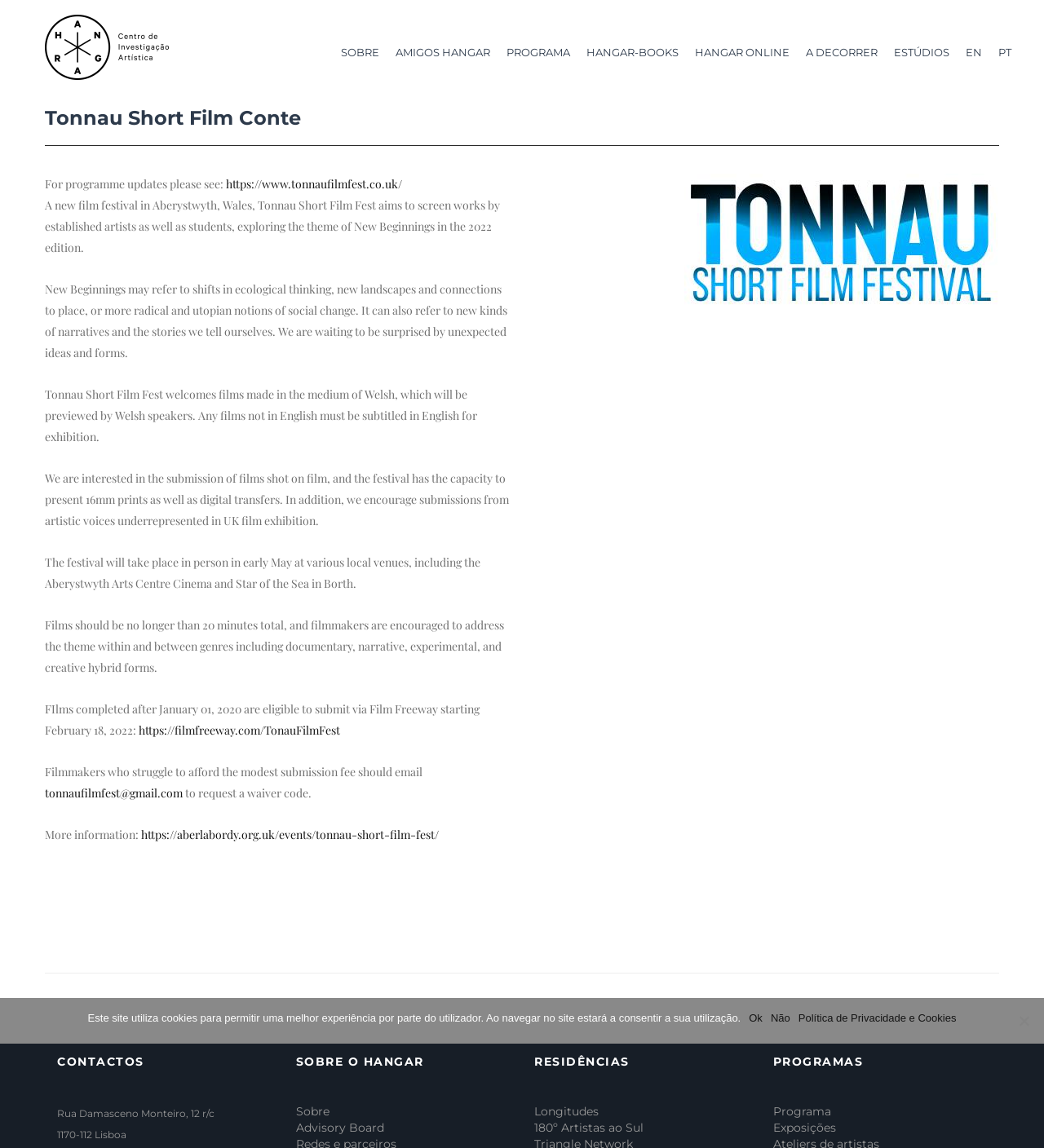What is the maximum duration of films submitted to Tonnau Short Film Fest?
Please answer the question with a detailed response using the information from the screenshot.

I found the maximum duration by reading the text in the article section, which states that films should be no longer than 20 minutes total.